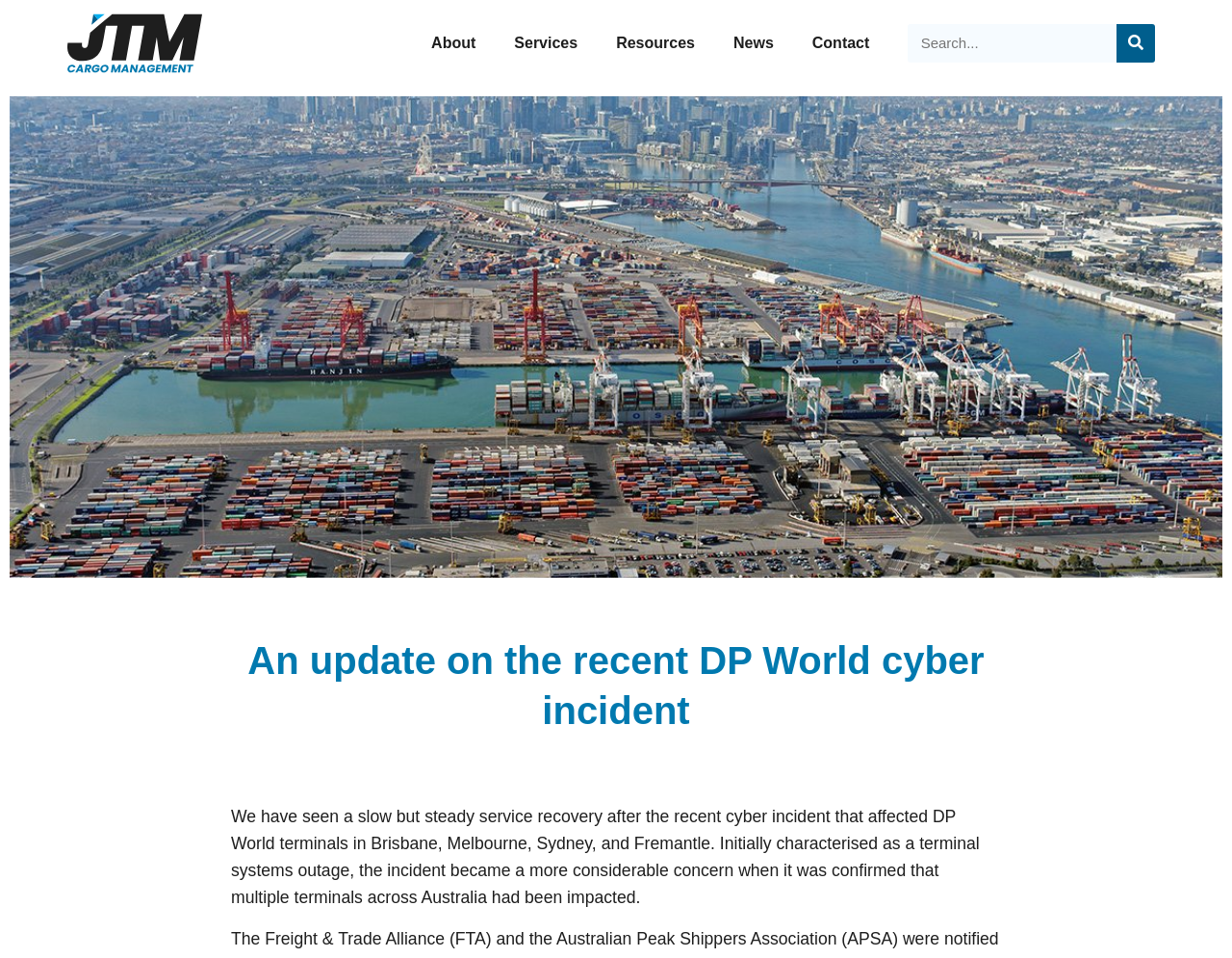Answer the question below using just one word or a short phrase: 
What is the purpose of the search box?

To search the website